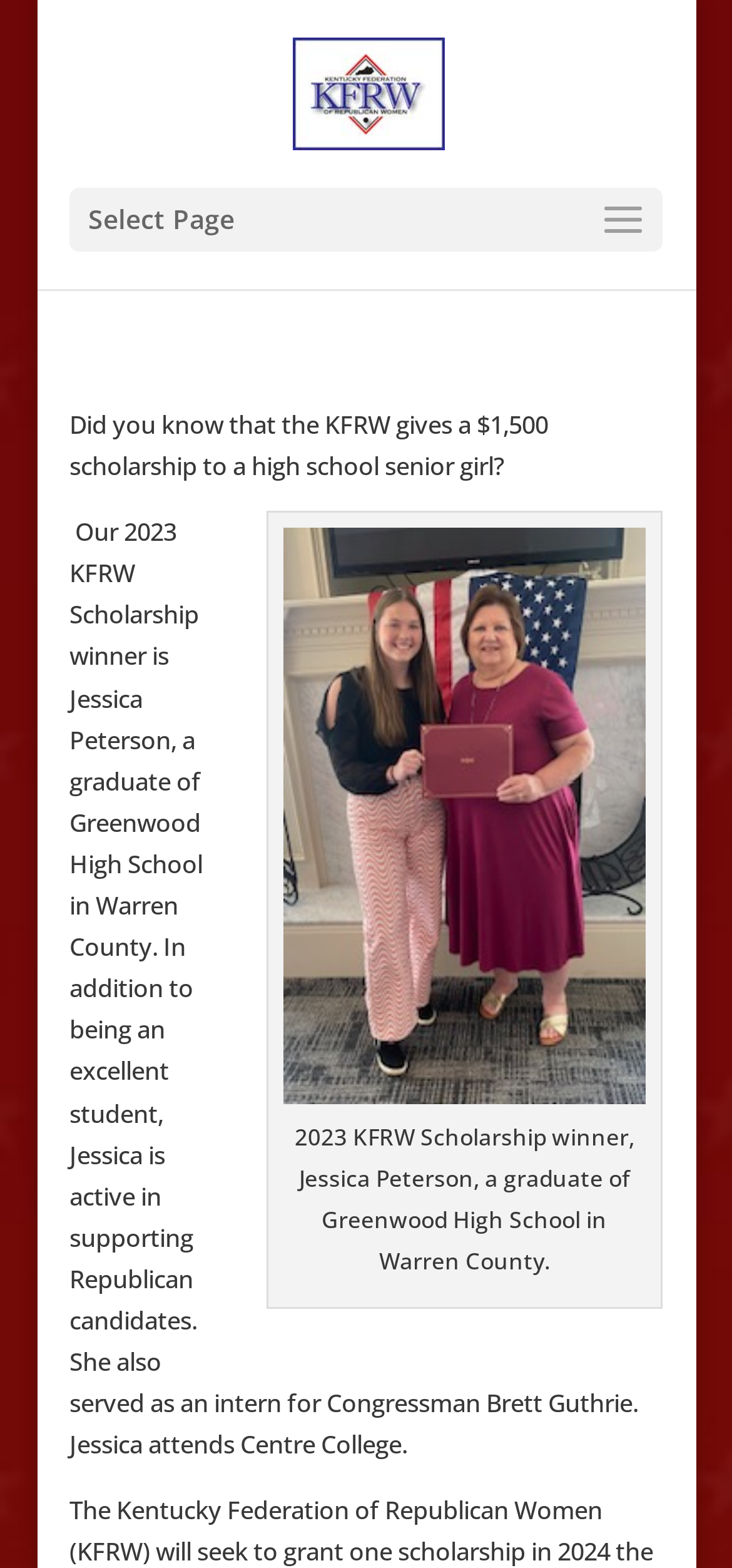What college does Jessica Peterson attend?
Using the image, respond with a single word or phrase.

Centre College